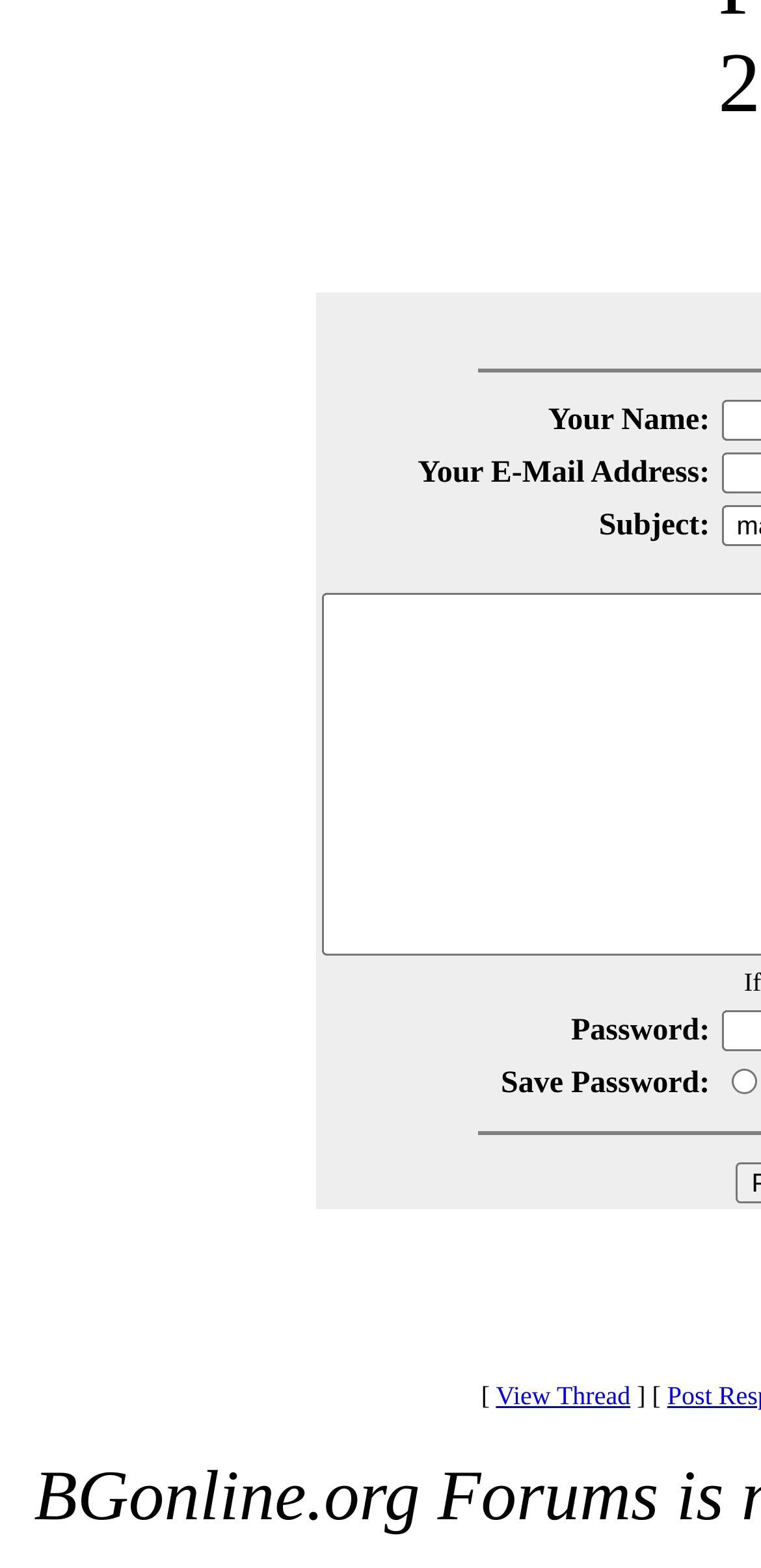What is the text of the link below the form?
Look at the screenshot and respond with one word or a short phrase.

View Thread